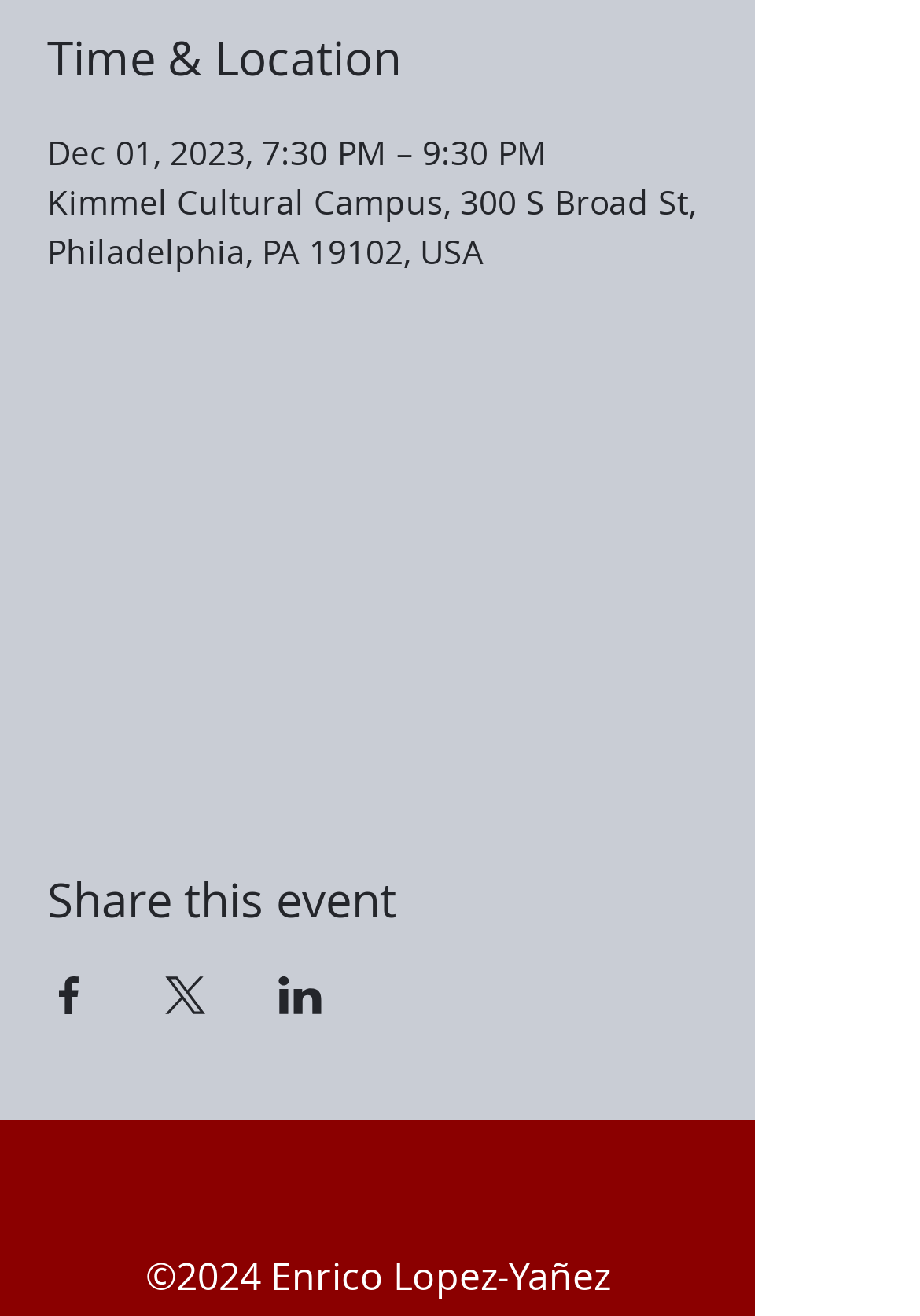Determine the bounding box coordinates of the clickable element necessary to fulfill the instruction: "Go to Enrico Lopez-Yañez's homepage". Provide the coordinates as four float numbers within the 0 to 1 range, i.e., [left, top, right, bottom].

[0.026, 0.95, 0.795, 0.989]